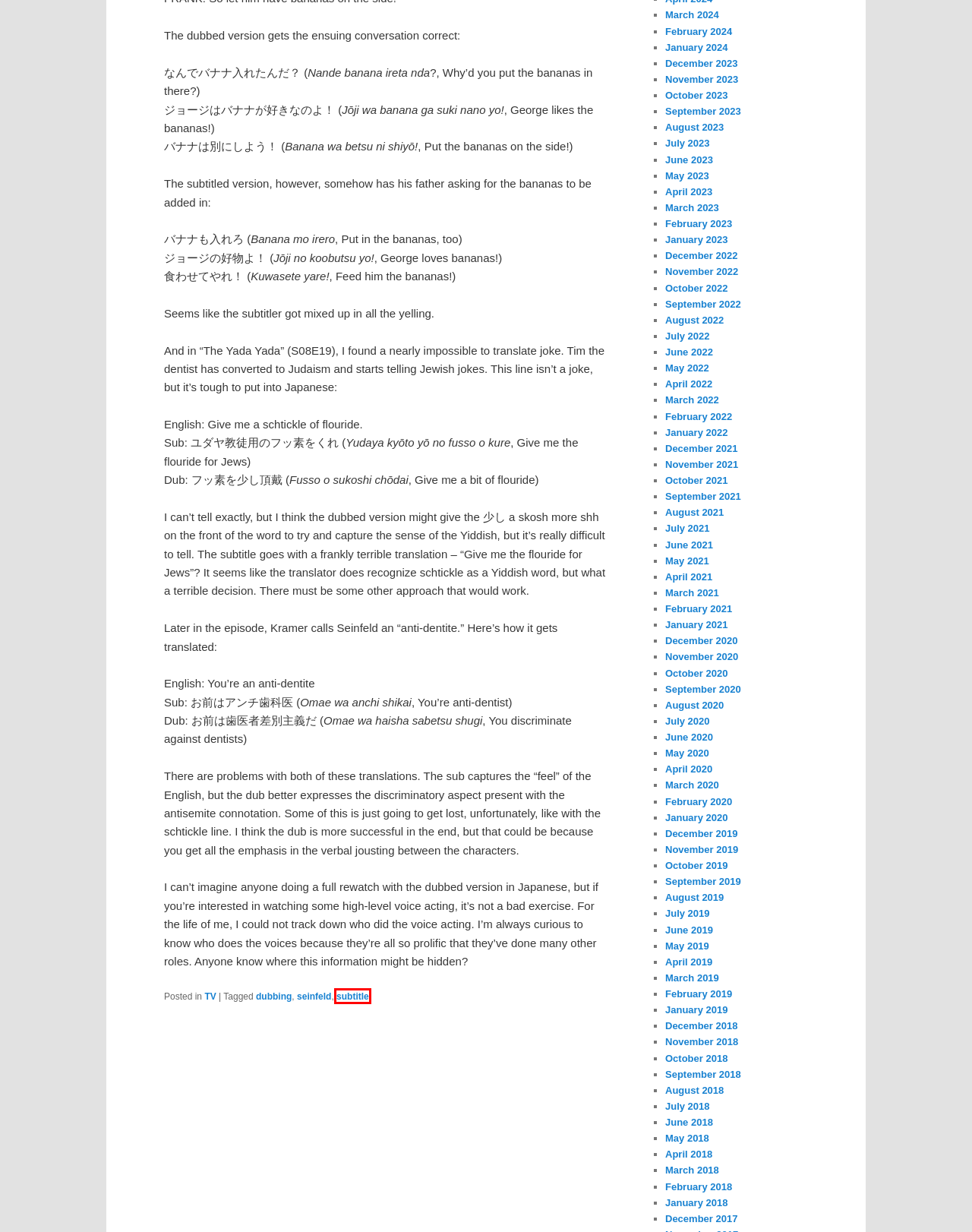You have a screenshot showing a webpage with a red bounding box around a UI element. Choose the webpage description that best matches the new page after clicking the highlighted element. Here are the options:
A. April | 2021 | How to Japanese
B. December | 2018 | How to Japanese
C. April | 2022 | How to Japanese
D. July | 2018 | How to Japanese
E. September | 2022 | How to Japanese
F. August | 2018 | How to Japanese
G. subtitle | How to Japanese
H. July | 2019 | How to Japanese

G